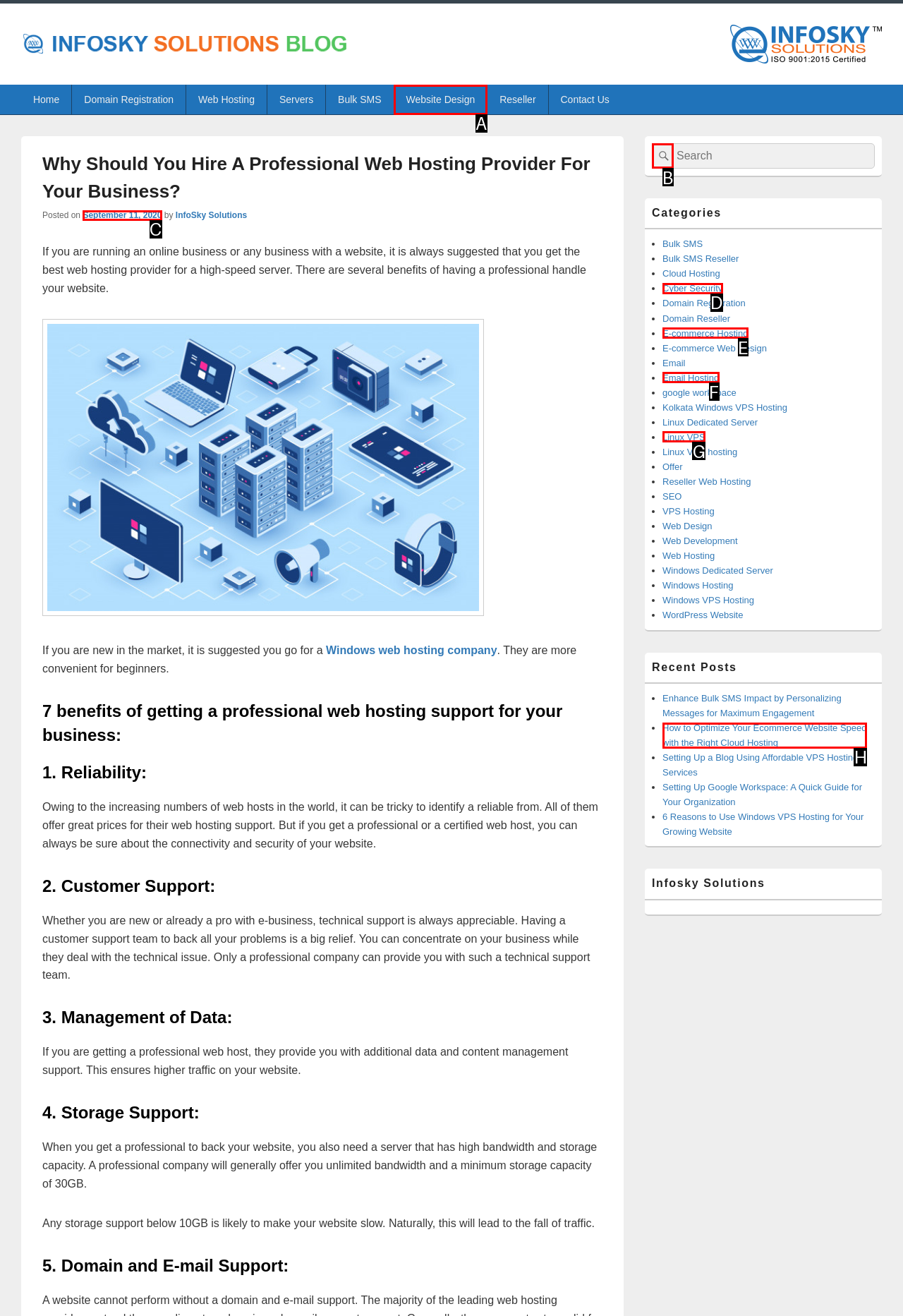Determine which UI element matches this description: September 11, 2020
Reply with the appropriate option's letter.

C